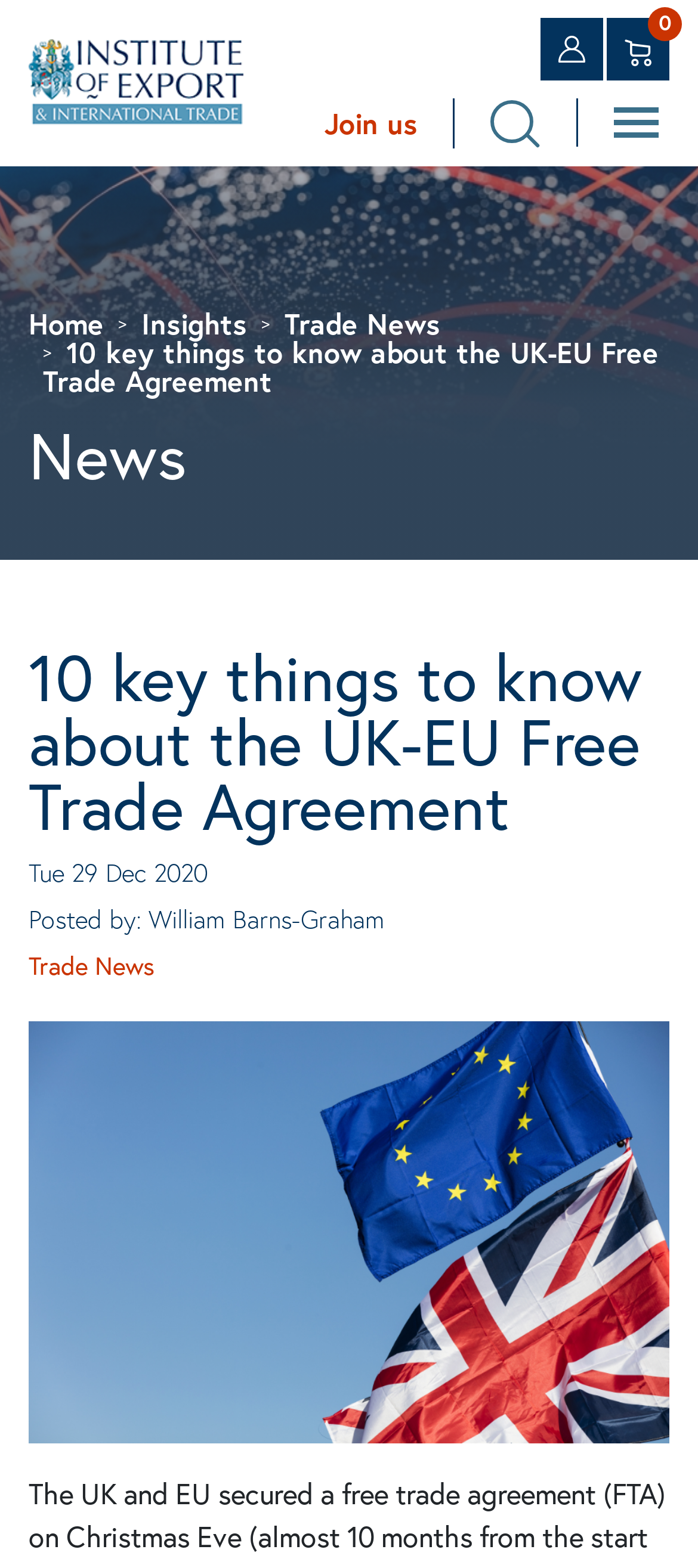Please specify the bounding box coordinates of the clickable region to carry out the following instruction: "Go to Home". The coordinates should be four float numbers between 0 and 1, in the format [left, top, right, bottom].

[0.041, 0.193, 0.149, 0.217]